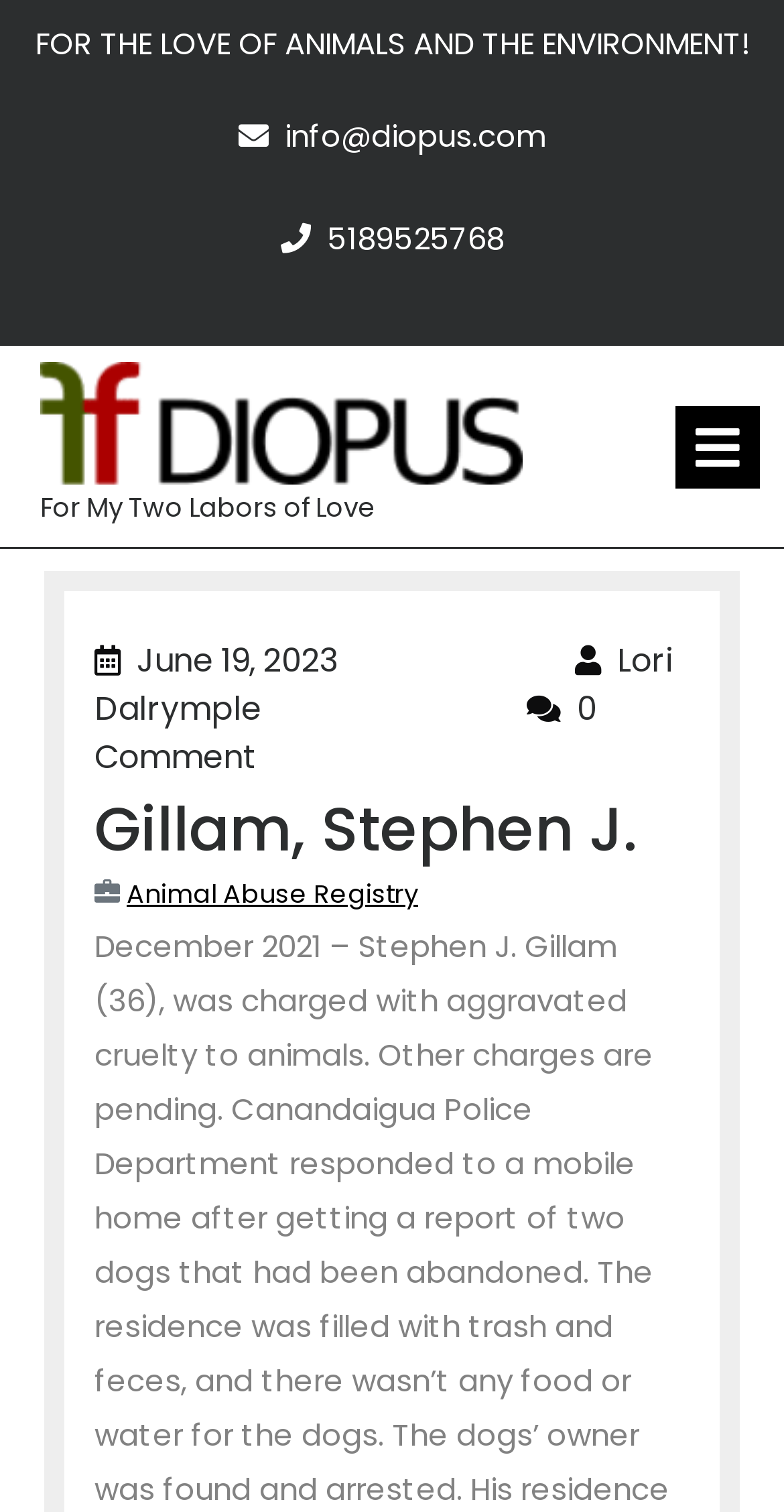Use the information in the screenshot to answer the question comprehensively: What is the email address on the webpage?

I found the email address by looking at the link element with the OCR text 'info@diopus.com' which is located at the top of the webpage.